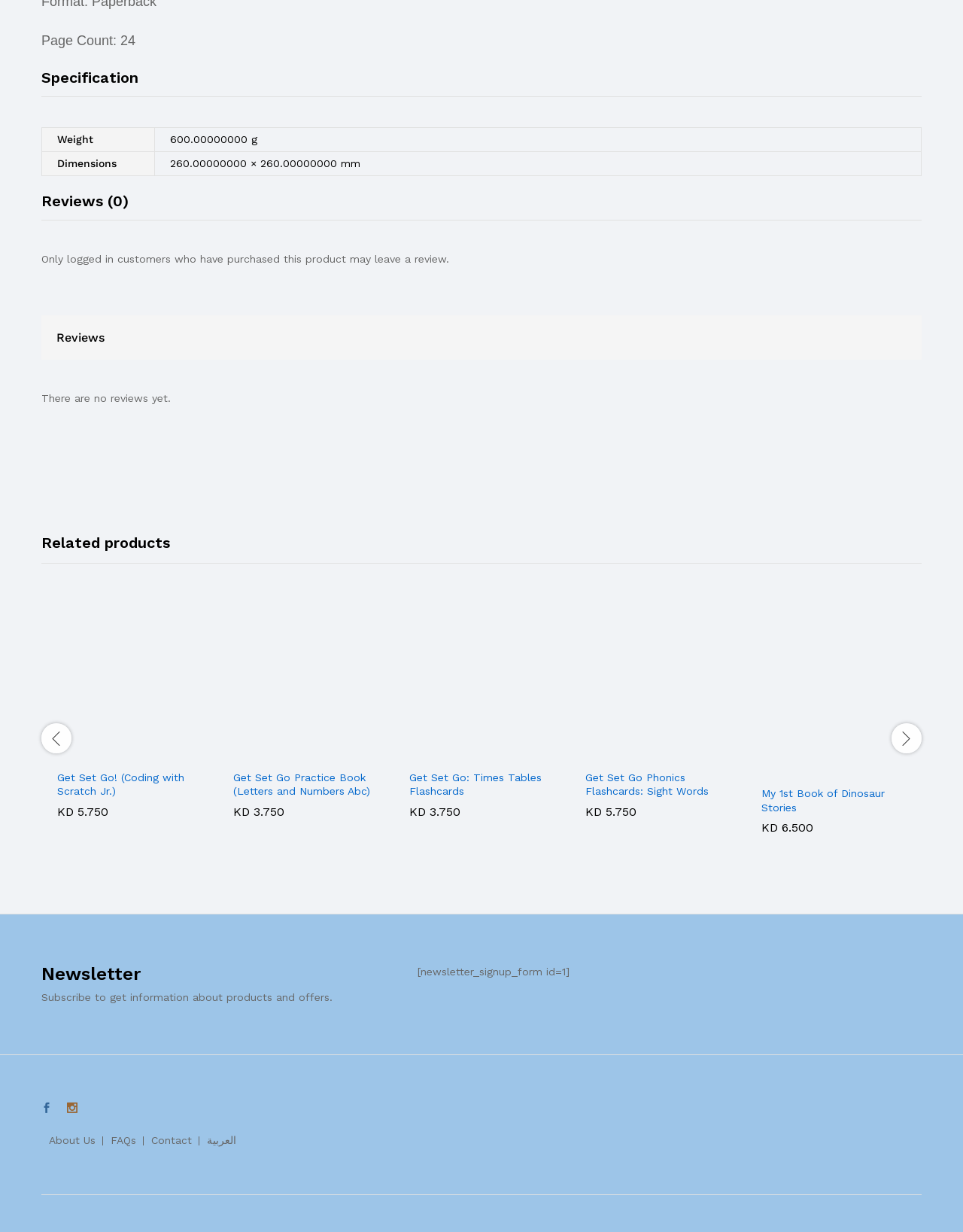What is the weight of the product?
Please give a well-detailed answer to the question.

The weight of the product is mentioned in the table under the 'Weight' column as '600.00000000 g'.